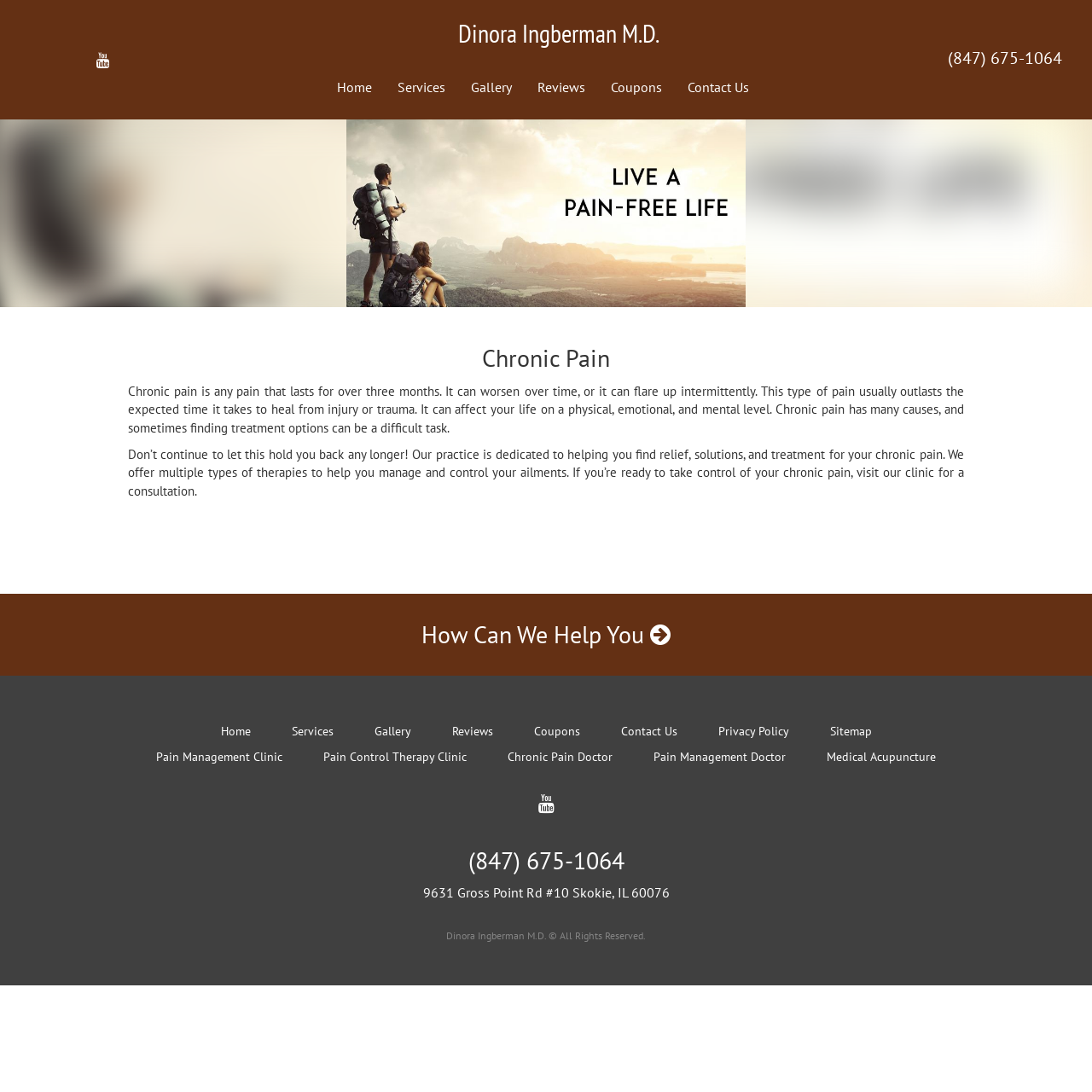How many links are there in the top navigation menu?
Please respond to the question with as much detail as possible.

The top navigation menu includes links to 'Home', 'Services', 'Gallery', 'Reviews', 'Coupons', and 'Contact Us'. These links are displayed horizontally across the top of the webpage.